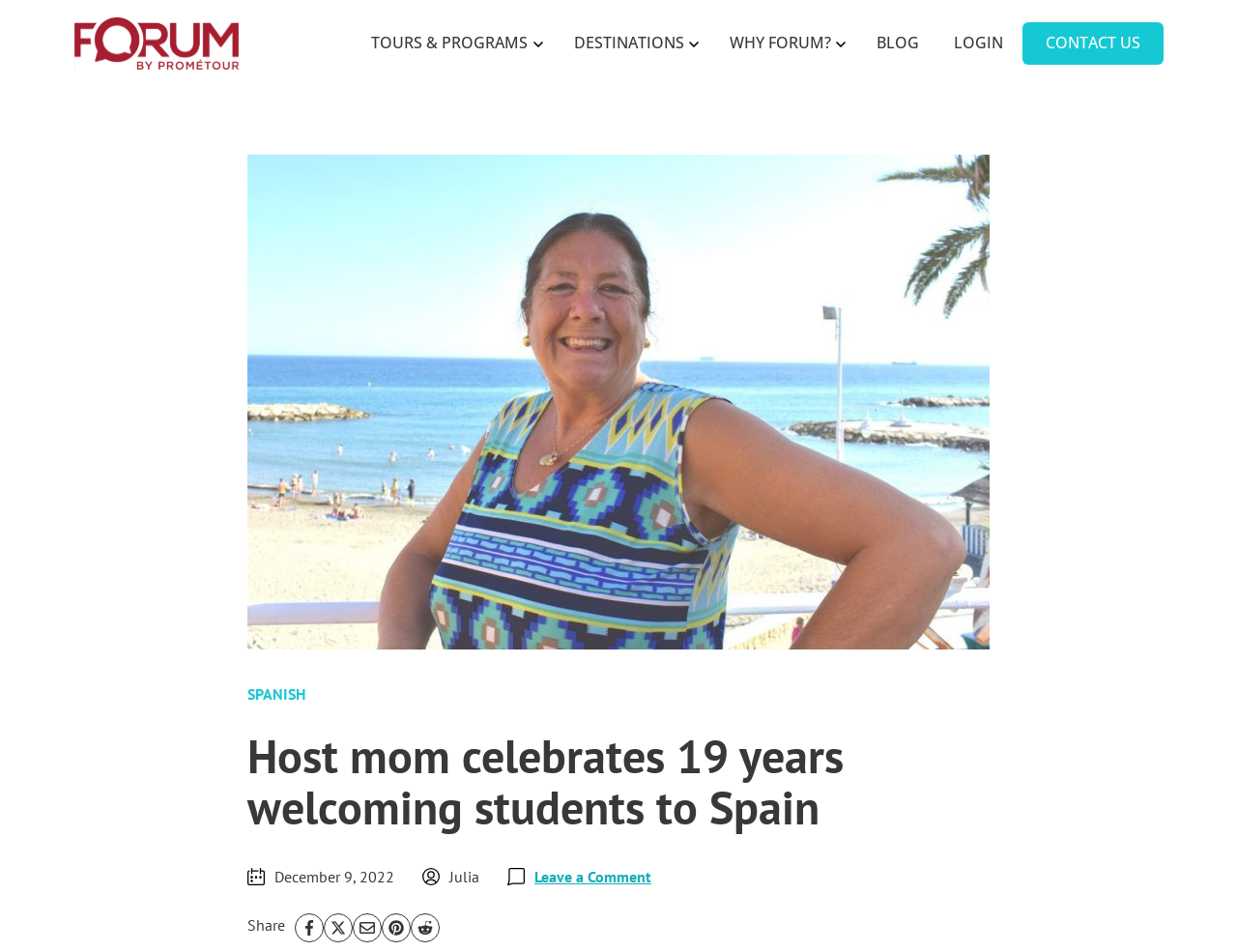Using the element description Why Forum?, predict the bounding box coordinates for the UI element. Provide the coordinates in (top-left x, top-left y, bottom-right x, bottom-right y) format with values ranging from 0 to 1.

[0.577, 0.022, 0.684, 0.069]